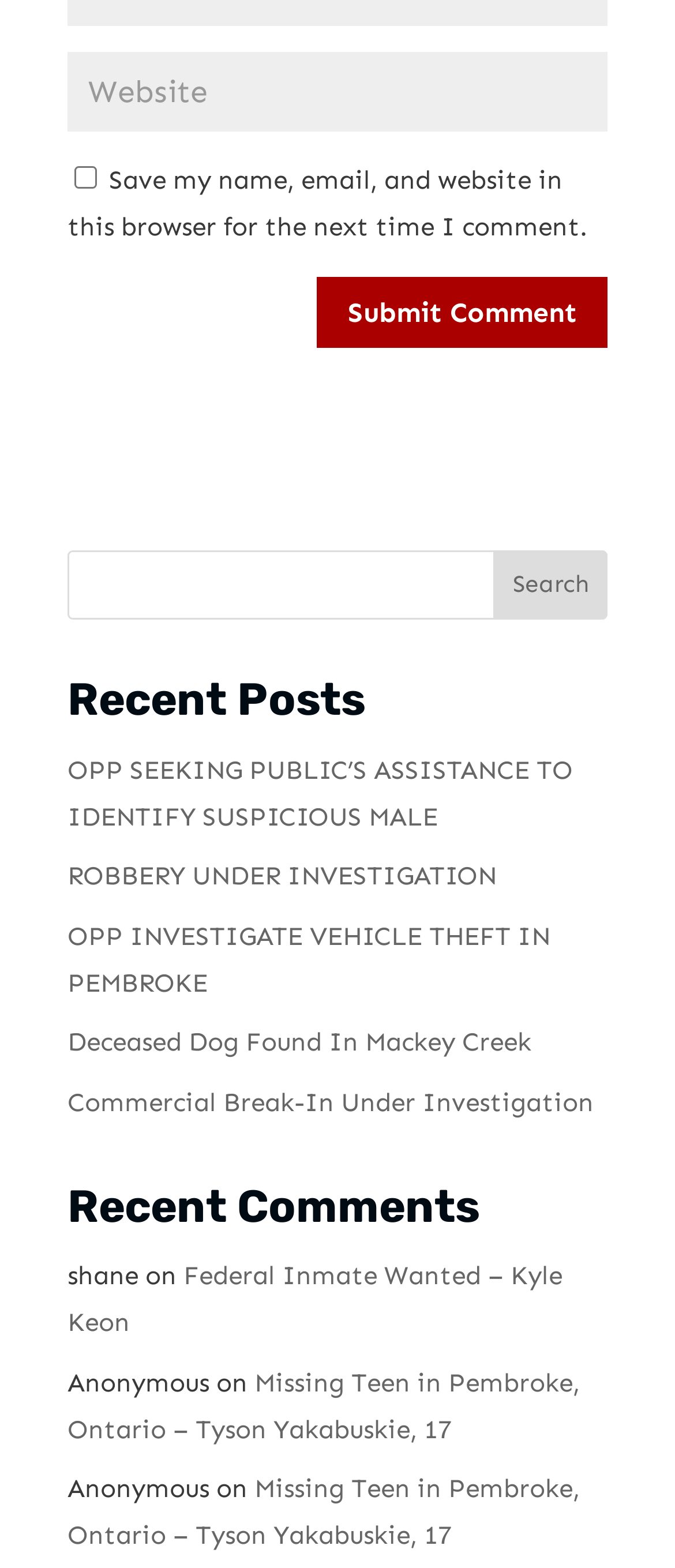Determine the bounding box coordinates of the target area to click to execute the following instruction: "View recent comment from shane."

[0.1, 0.804, 0.205, 0.824]